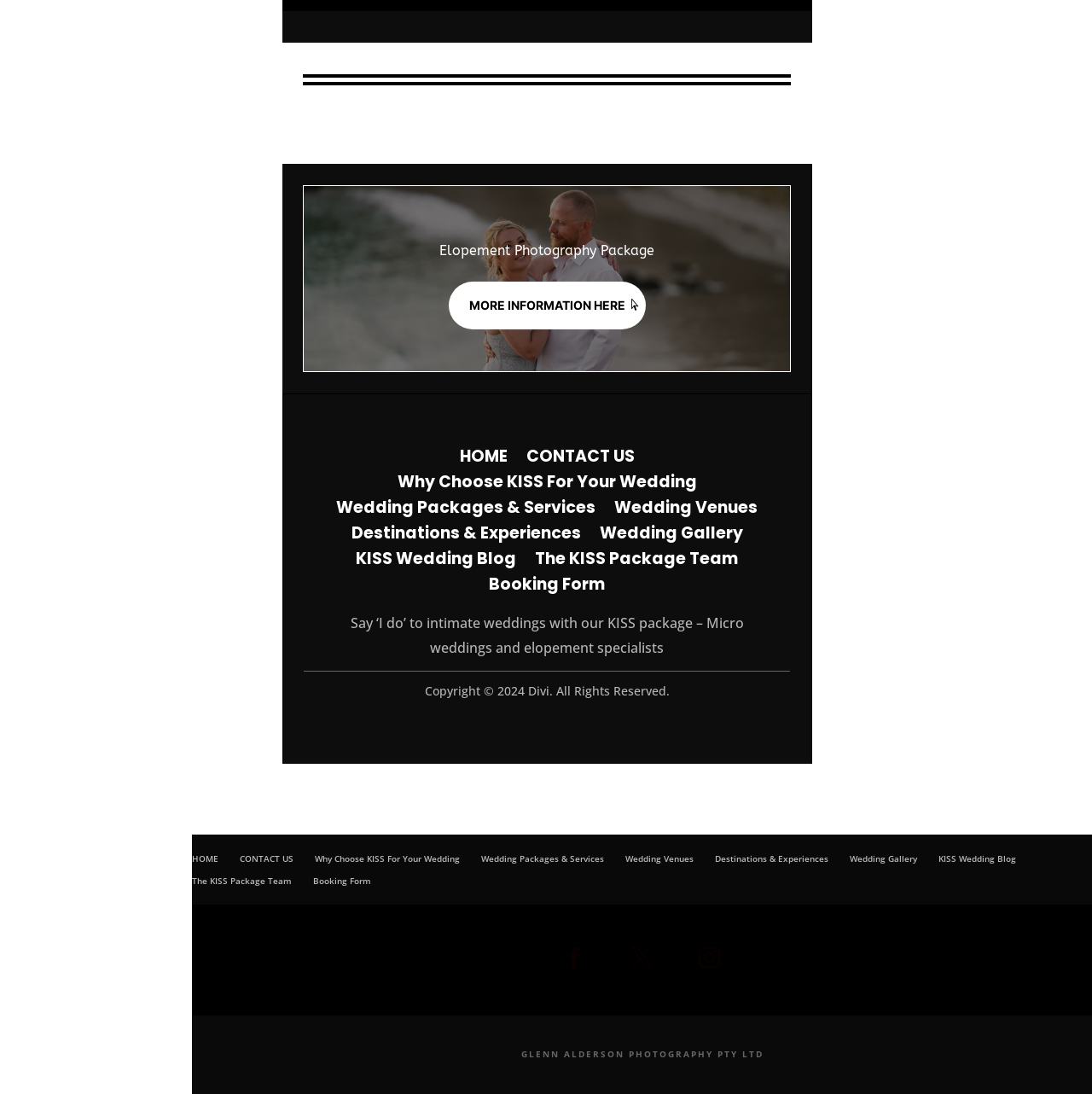Identify the bounding box coordinates of the region I need to click to complete this instruction: "Call the hotline".

None